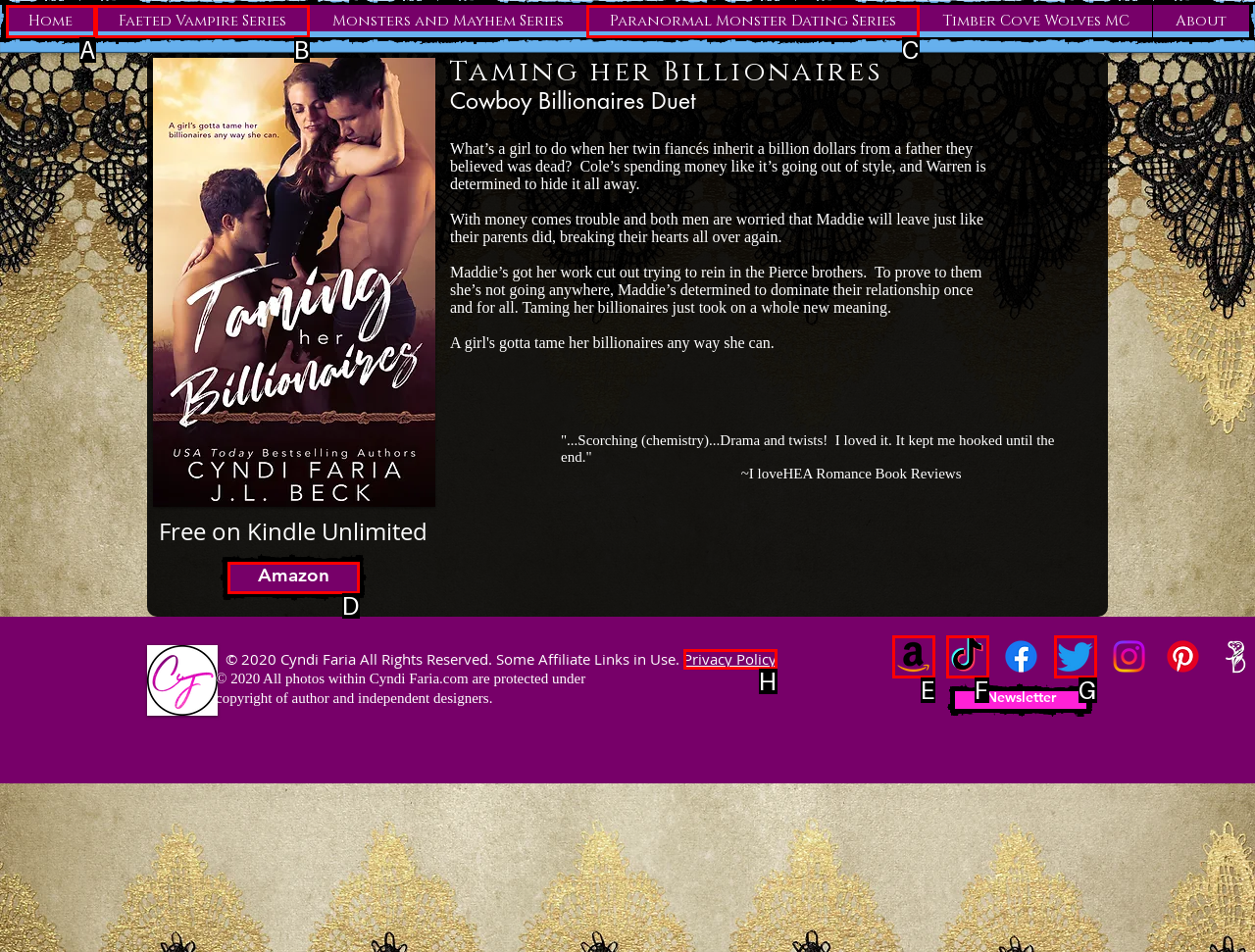Which UI element corresponds to this description: Paranormal Monster Dating Series
Reply with the letter of the correct option.

C